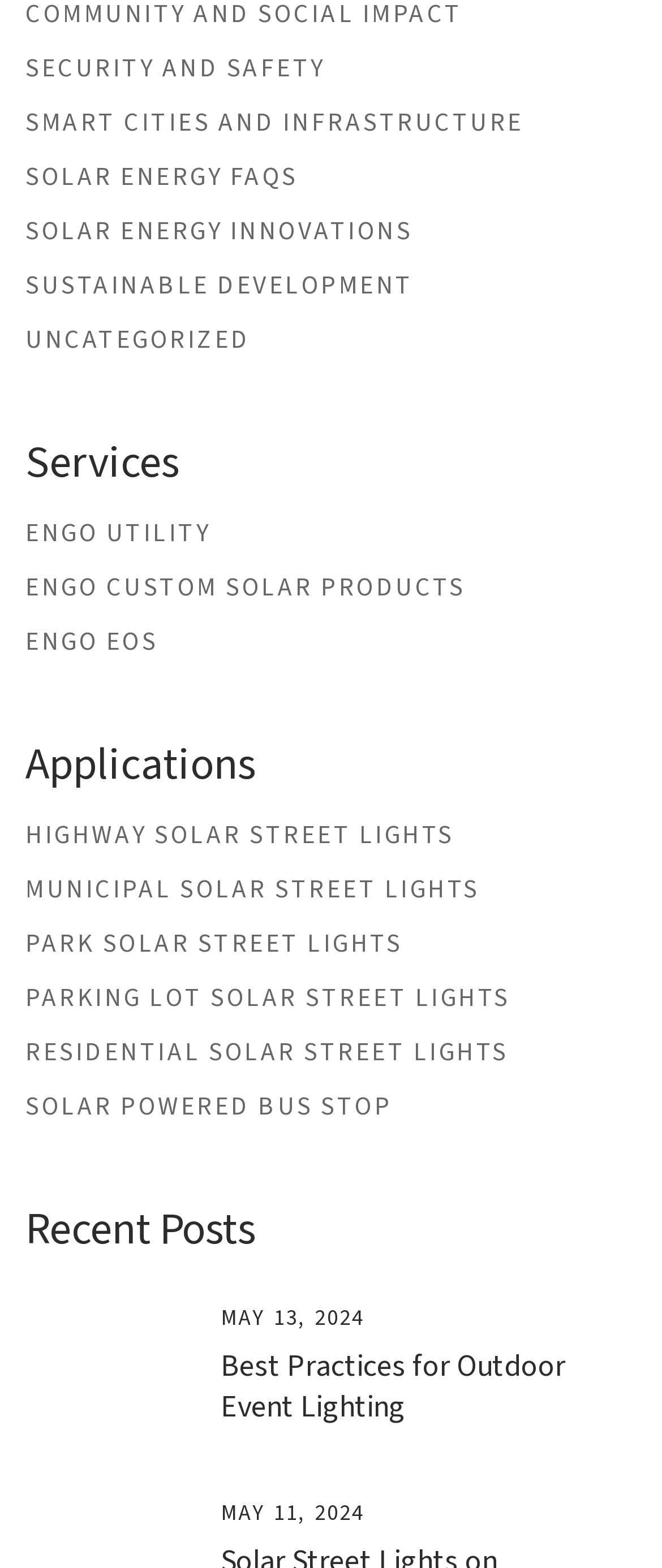Ascertain the bounding box coordinates for the UI element detailed here: "Solar Energy FAQs". The coordinates should be provided as [left, top, right, bottom] with each value being a float between 0 and 1.

[0.038, 0.096, 0.962, 0.131]